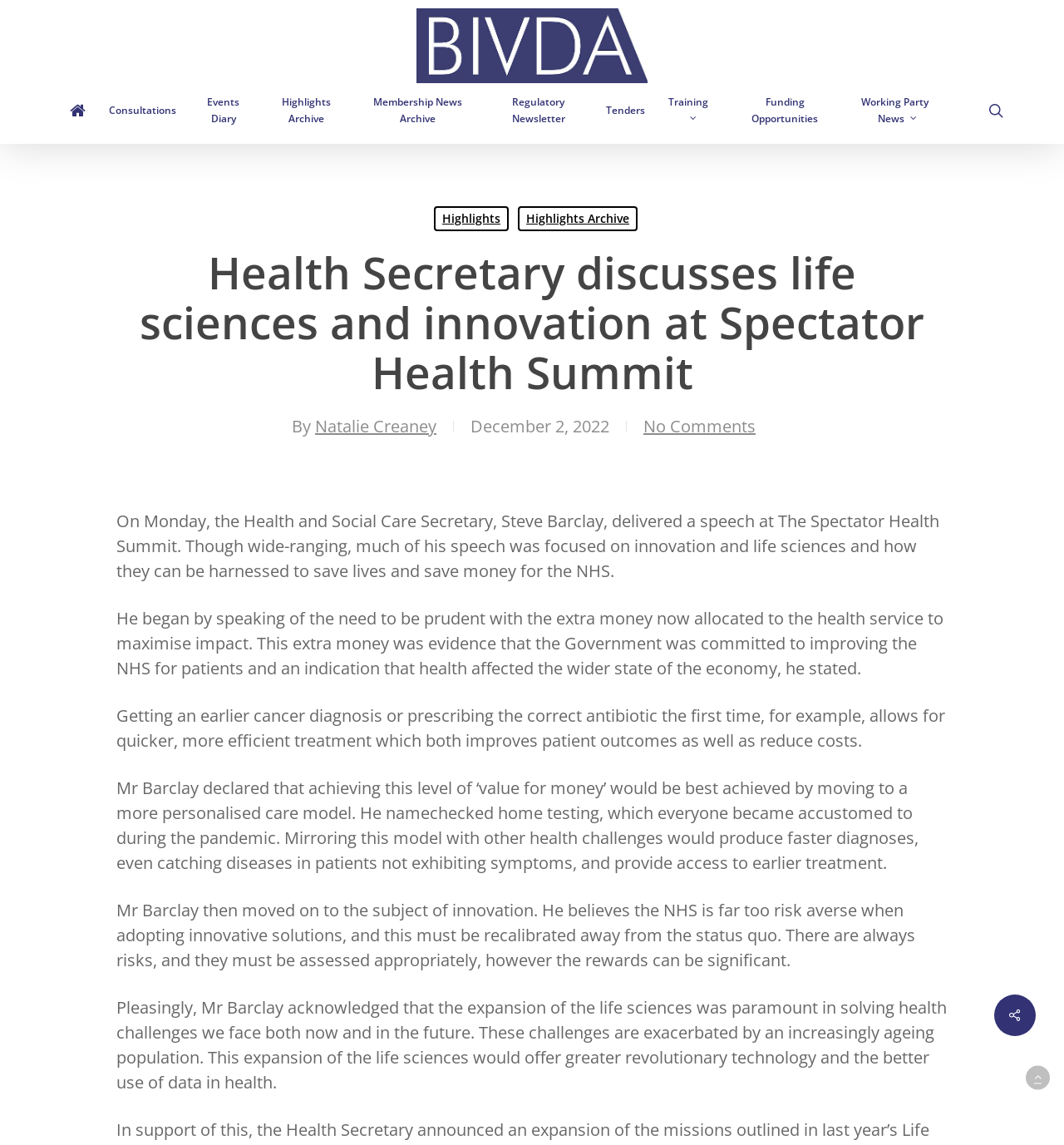Using floating point numbers between 0 and 1, provide the bounding box coordinates in the format (top-left x, top-left y, bottom-right x, bottom-right y). Locate the UI element described here: Membership News Archive

[0.332, 0.082, 0.453, 0.111]